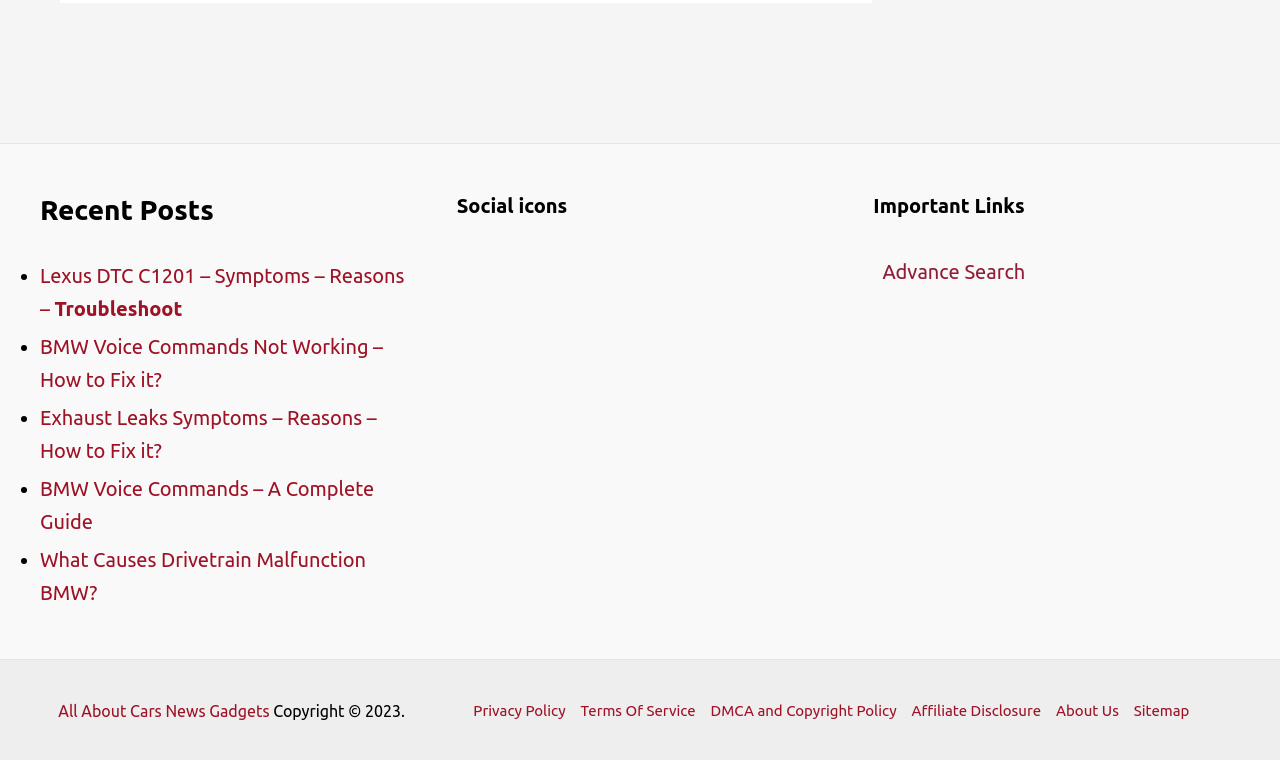Please identify the bounding box coordinates of the clickable region that I should interact with to perform the following instruction: "Search using advance search". The coordinates should be expressed as four float numbers between 0 and 1, i.e., [left, top, right, bottom].

[0.69, 0.343, 0.801, 0.373]